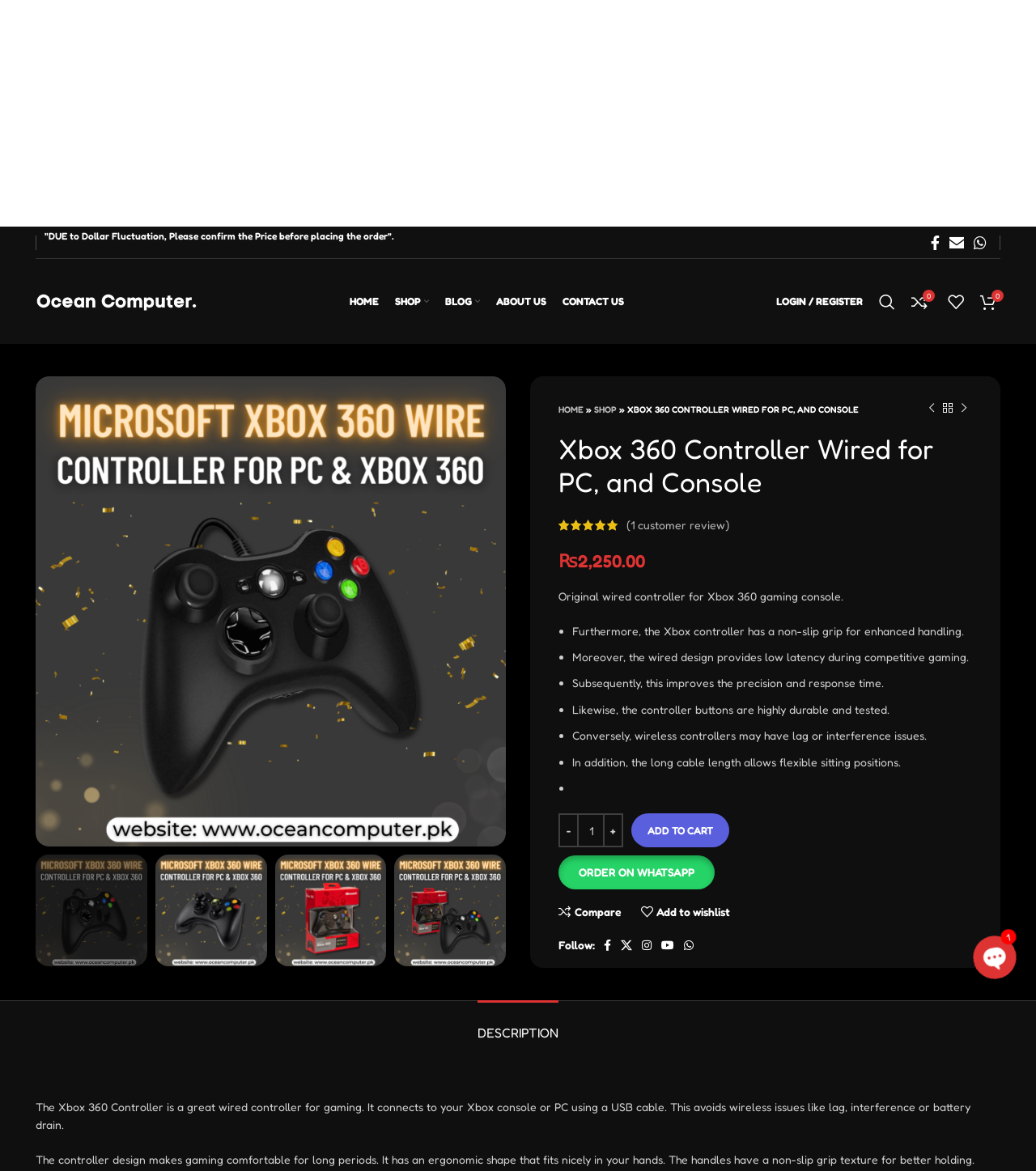Predict the bounding box coordinates of the area that should be clicked to accomplish the following instruction: "Click the 'Facebook social link'". The bounding box coordinates should consist of four float numbers between 0 and 1, i.e., [left, top, right, bottom].

[0.894, 0.197, 0.912, 0.217]